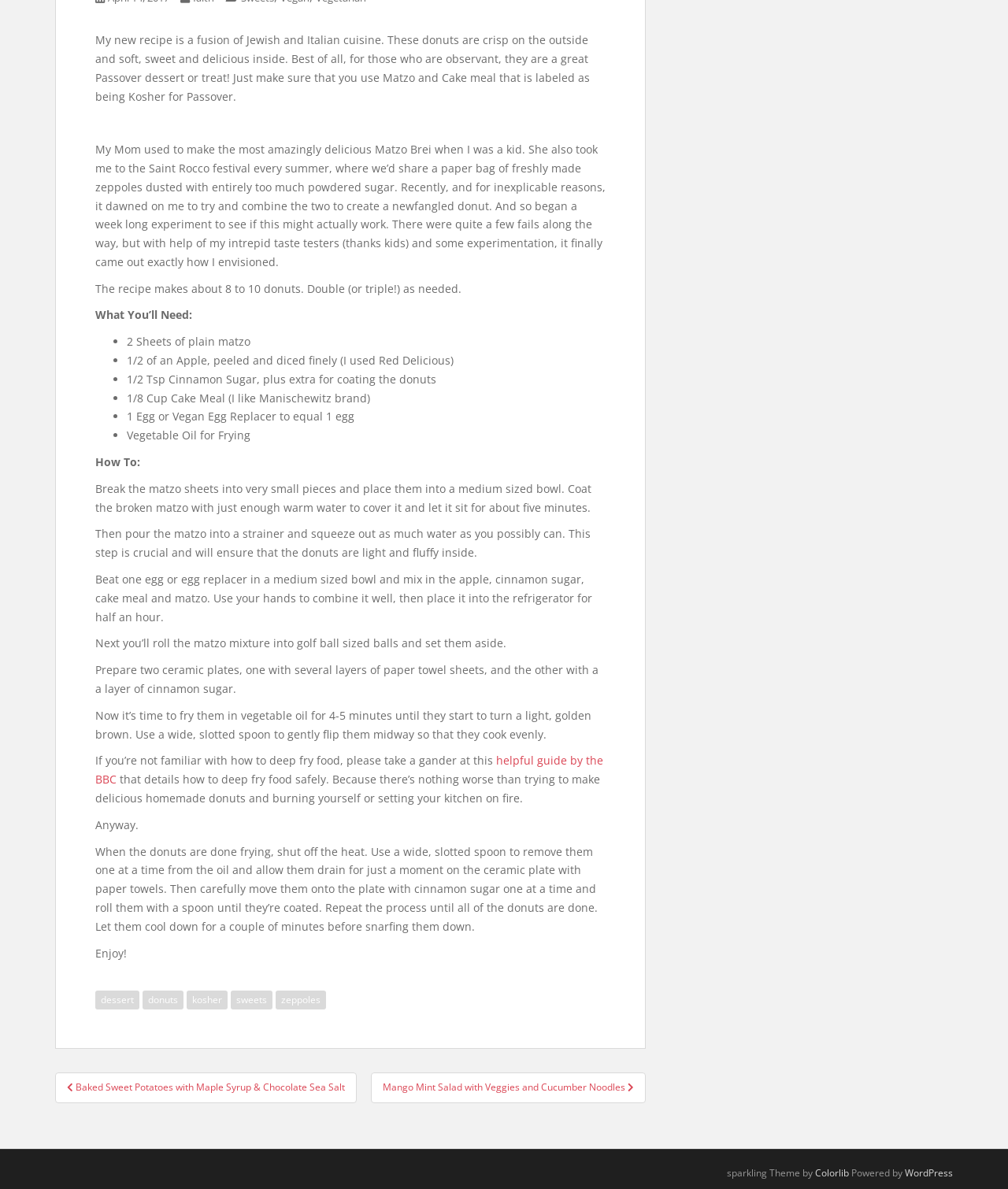Identify the bounding box of the UI element that matches this description: "Hand Knotted Carpets".

None